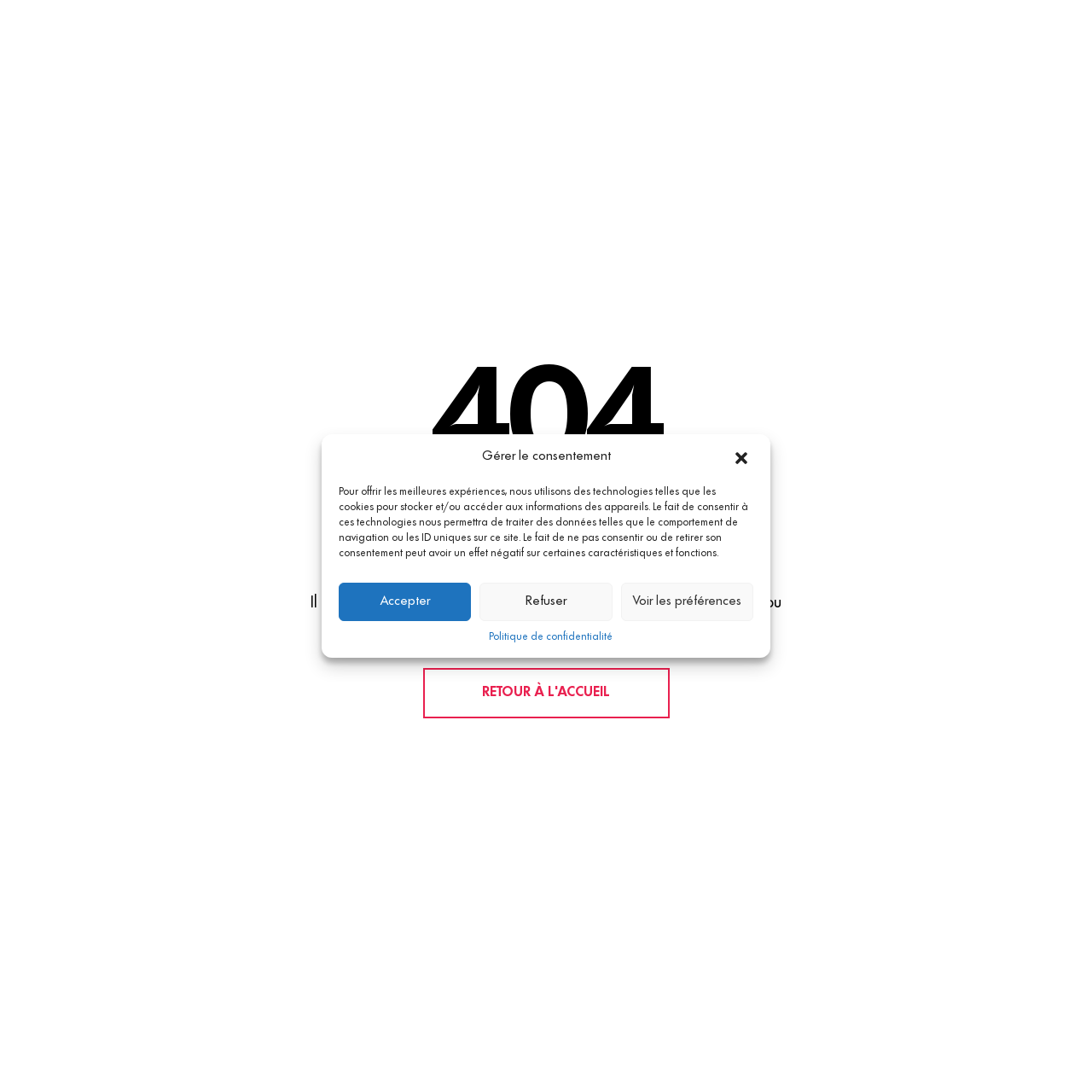Reply to the question with a brief word or phrase: What is the purpose of the dialog box?

Manage consent